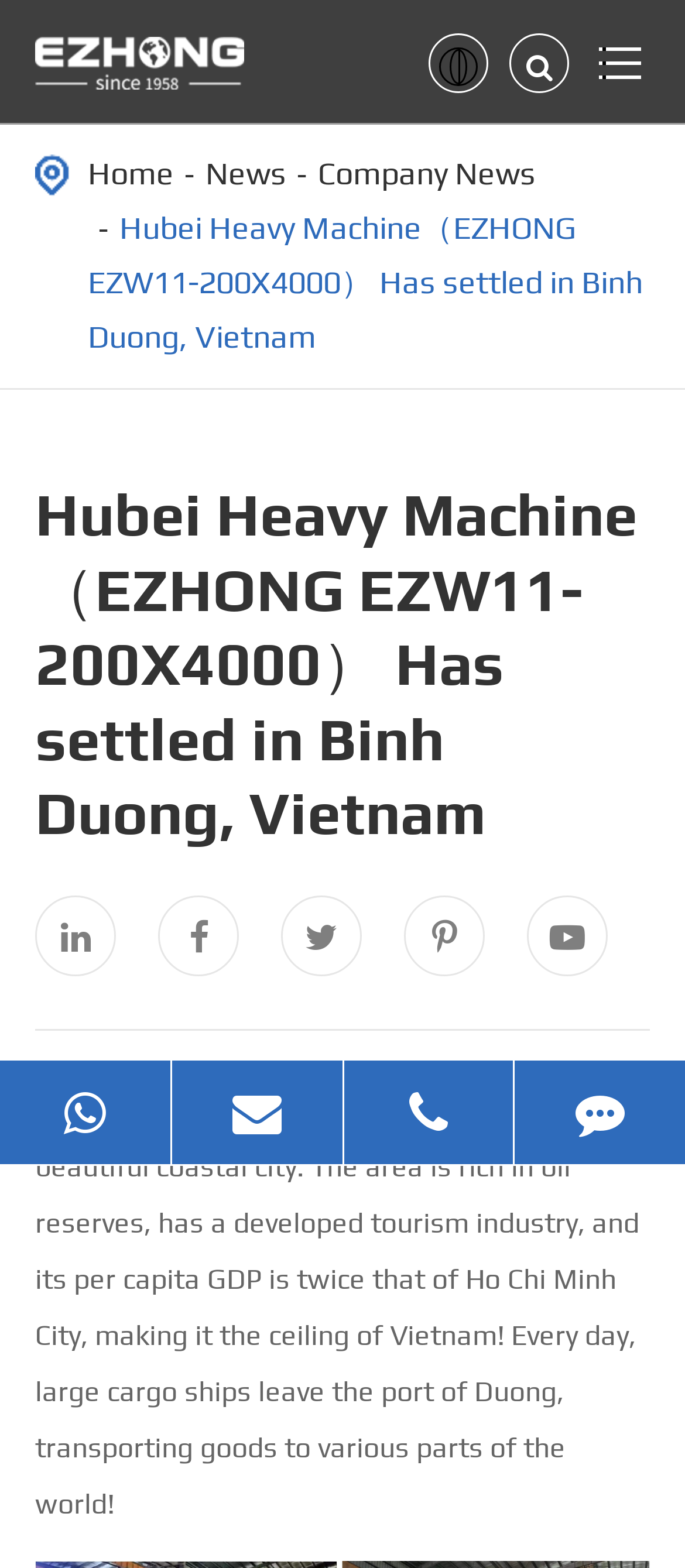Identify the bounding box coordinates of the area you need to click to perform the following instruction: "Click on the company logo".

[0.051, 0.024, 0.356, 0.057]